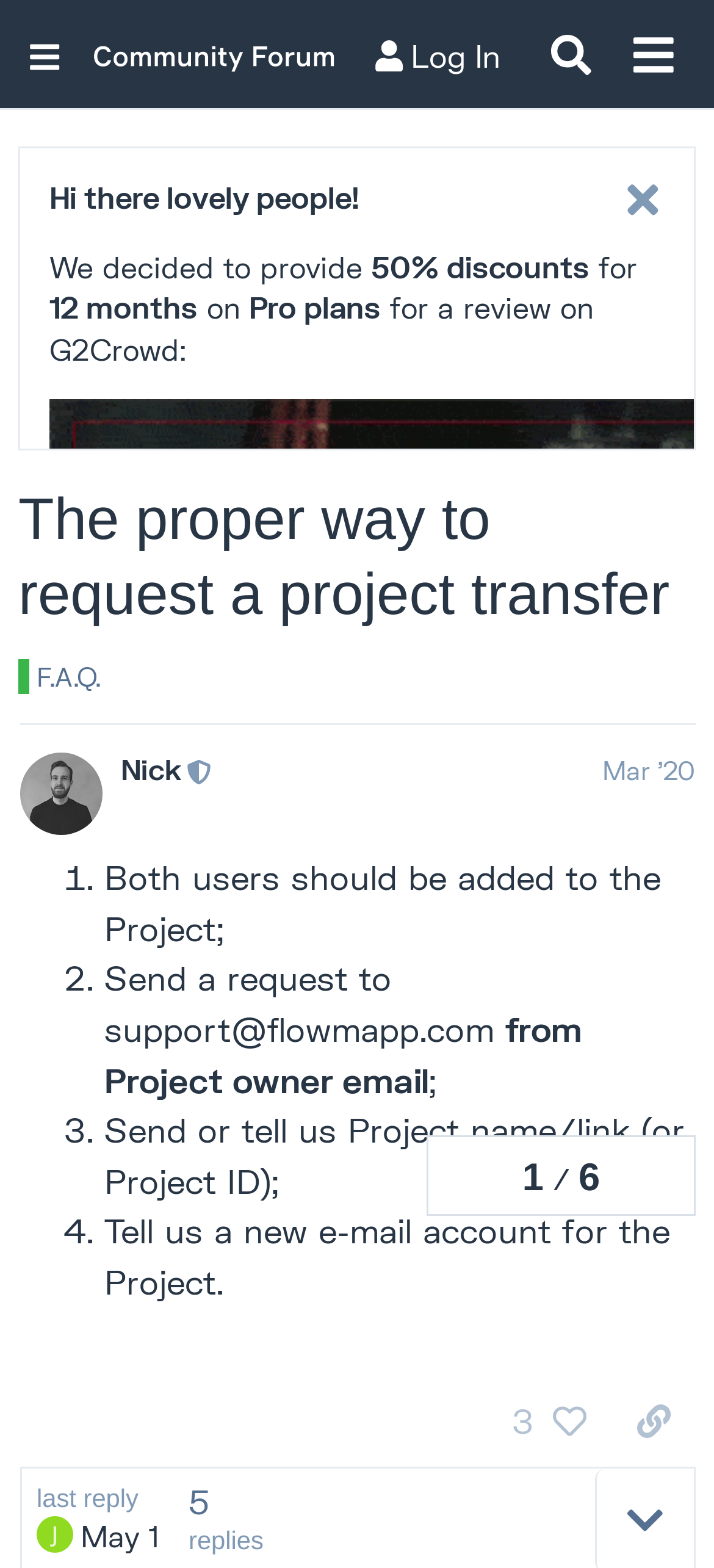What is the primary heading on this webpage?

The proper way to request a project transfer